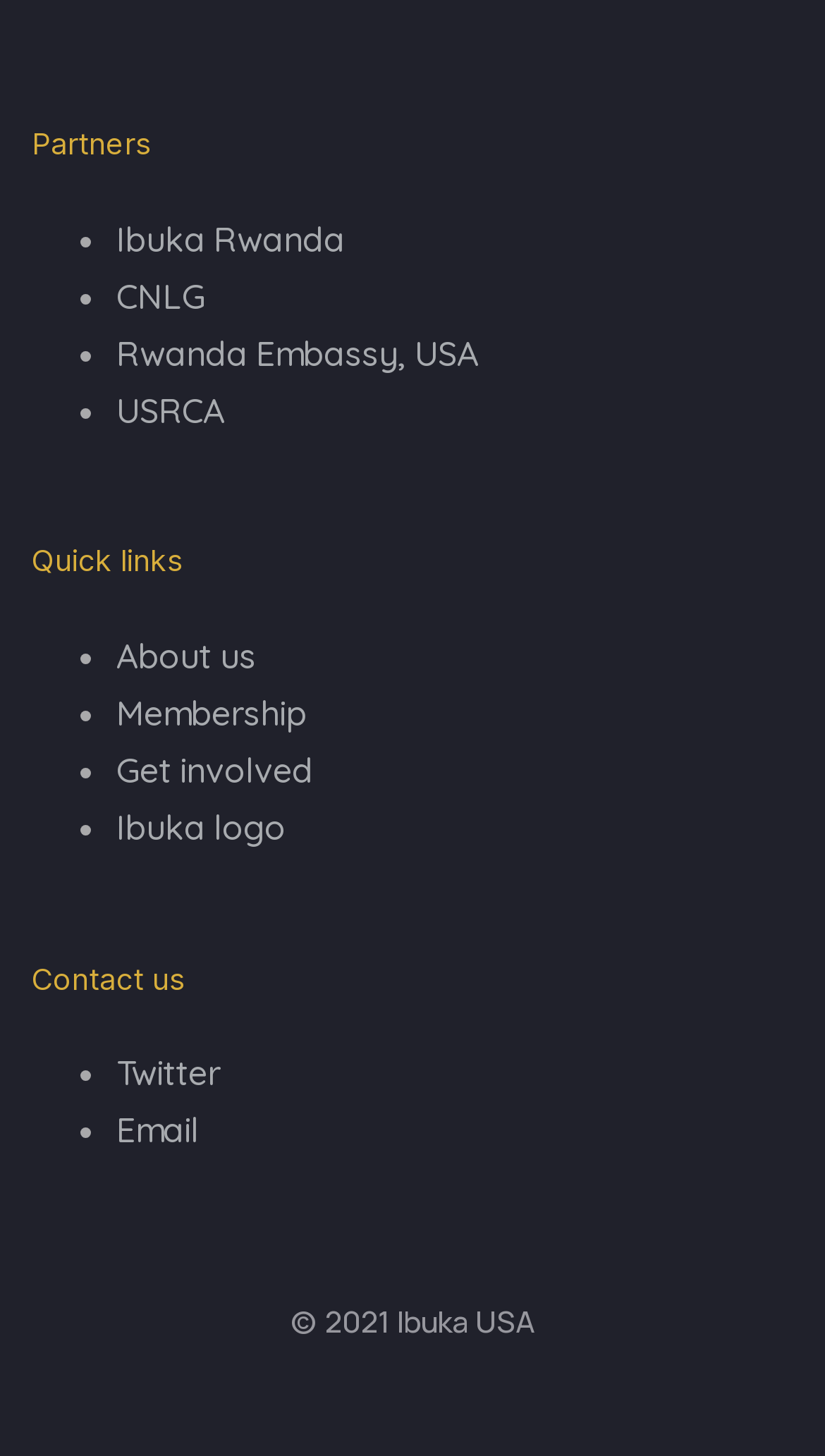What year is the copyright for?
Please provide a detailed and thorough answer to the question.

The copyright information can be found at the bottom of the page, which states '© 2021 Ibuka USA', indicating that the copyright is for the year 2021.